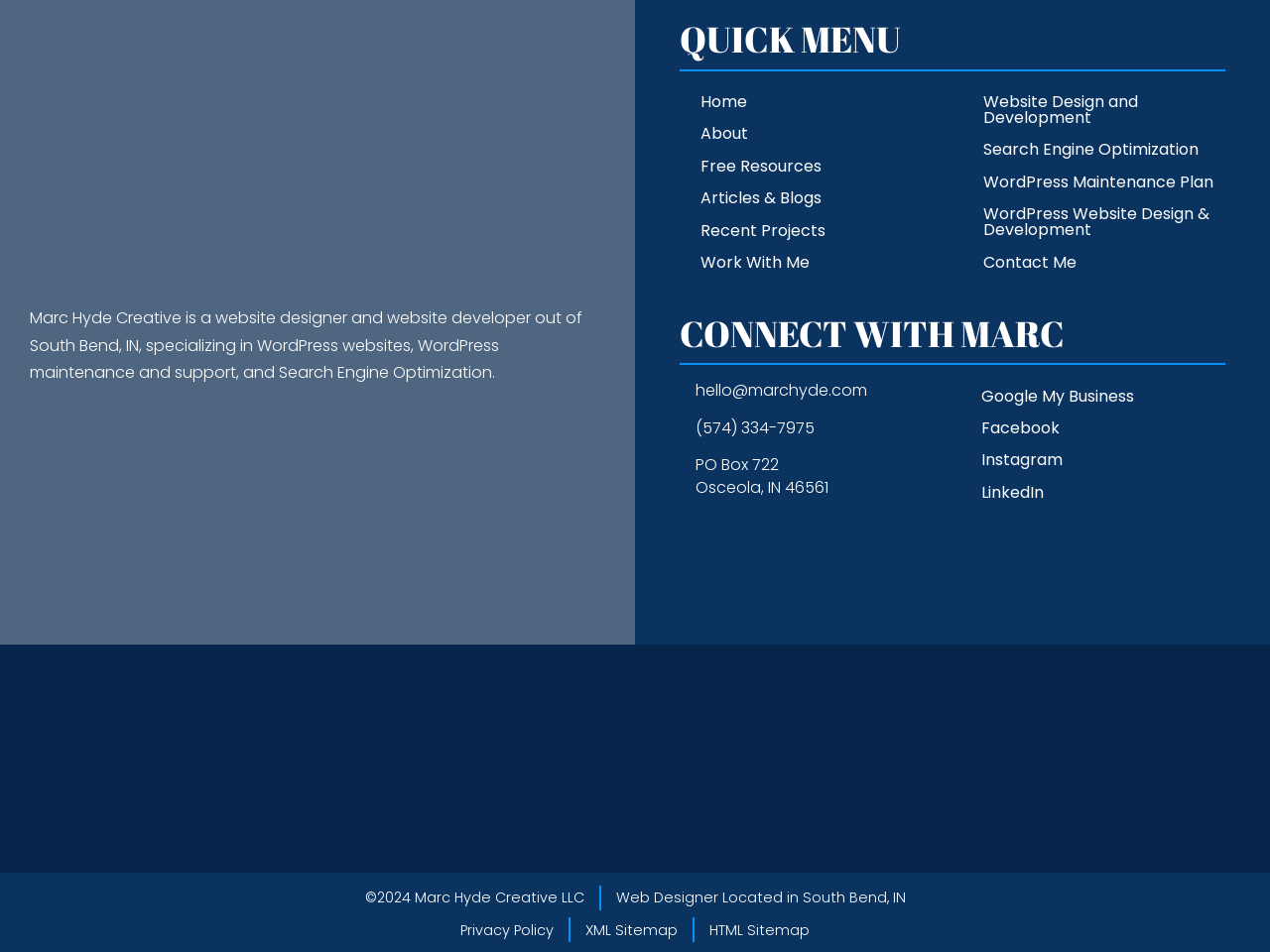What is the name of the company?
Based on the image, answer the question with a single word or brief phrase.

Marc Hyde Creative LLC